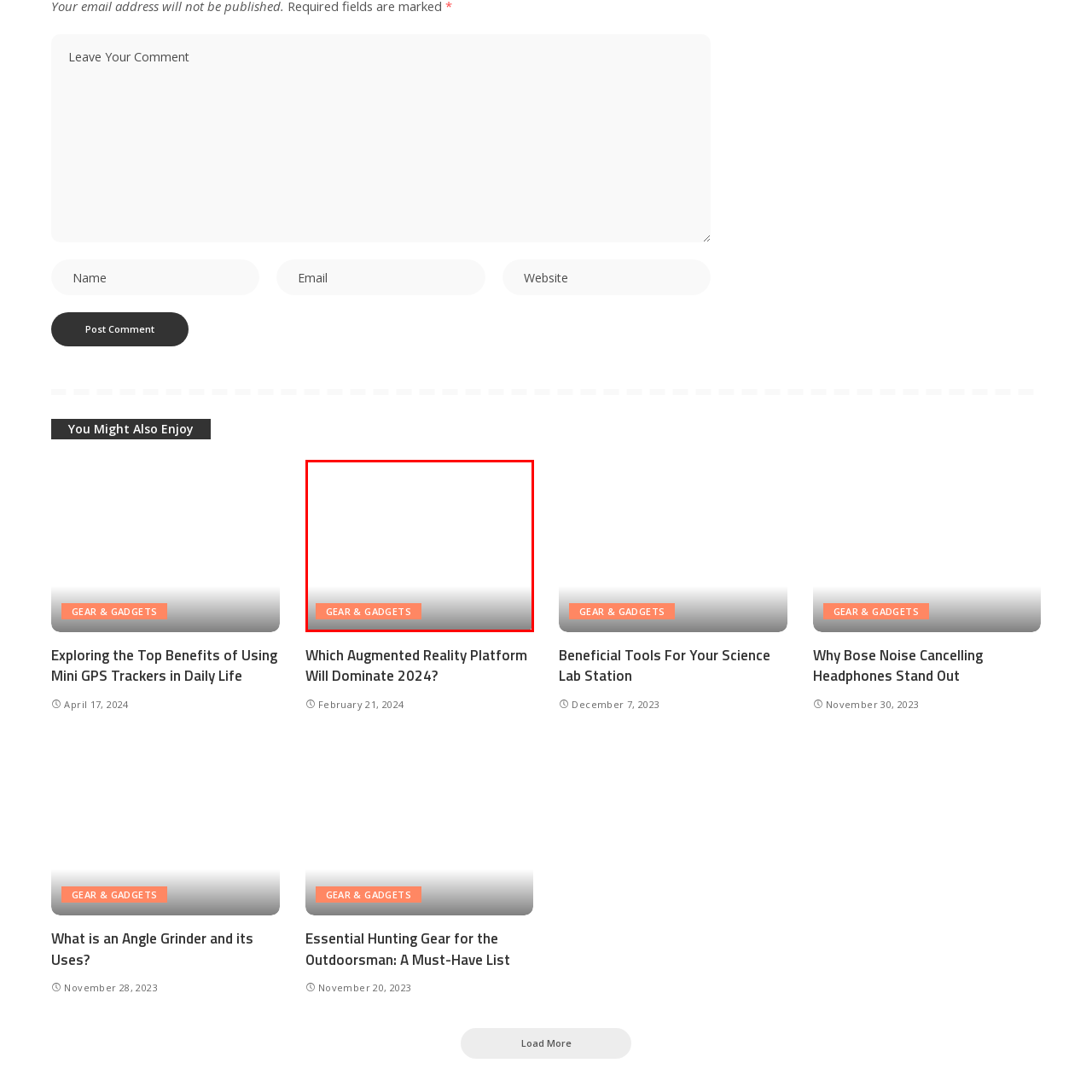What type of products might be explored through this button?
Look closely at the image highlighted by the red bounding box and give a comprehensive answer to the question.

The caption suggests that the button labeled 'GEAR & GADGETS' might be related to various tools and equipment, and the overall aesthetic is inviting for users interested in exploring technological products or outdoor equipment, implying that these types of products might be explored through this button.